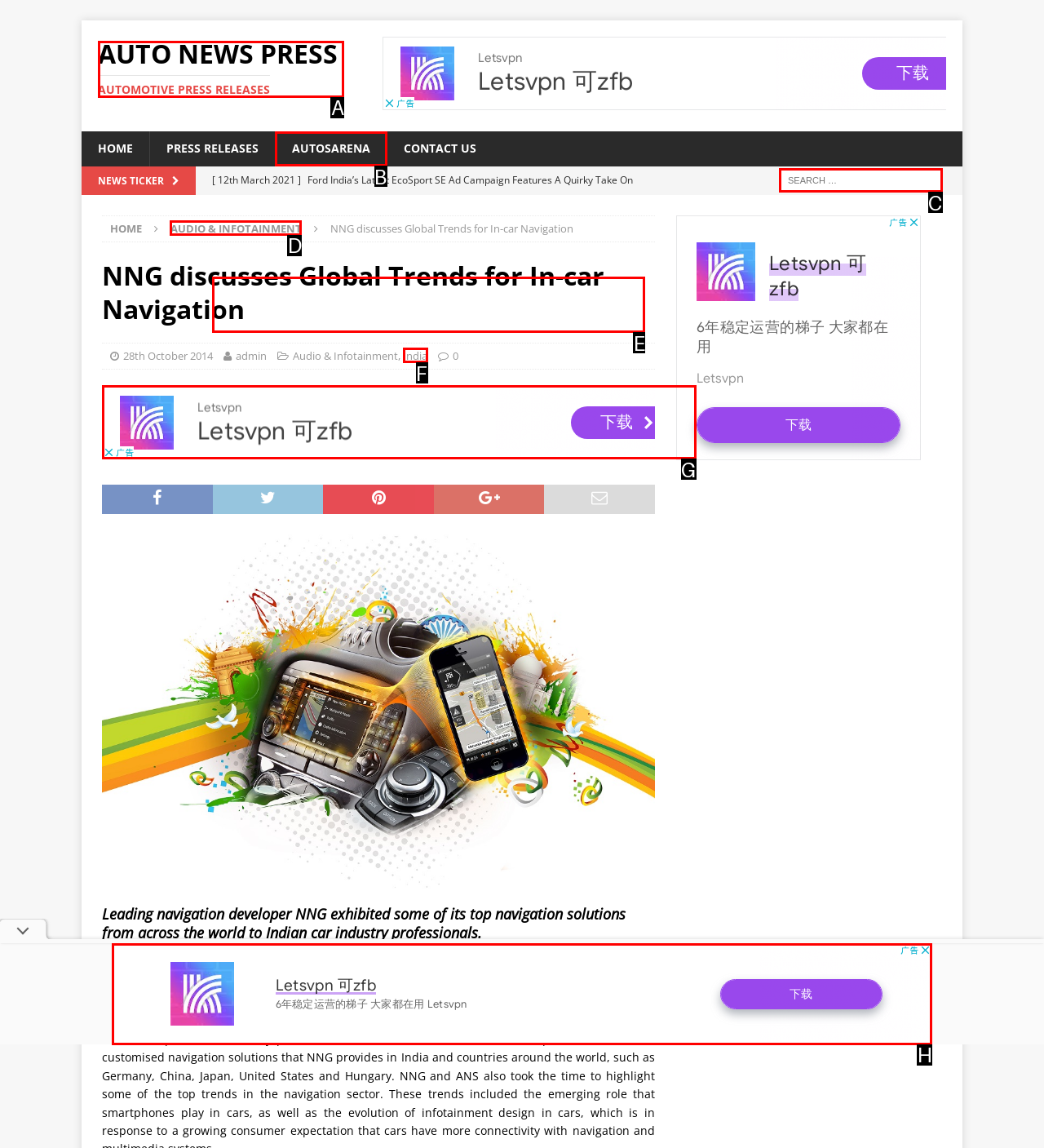Determine which UI element you should click to perform the task: Click on the 'AUDIO & INFOTAINMENT' link
Provide the letter of the correct option from the given choices directly.

D